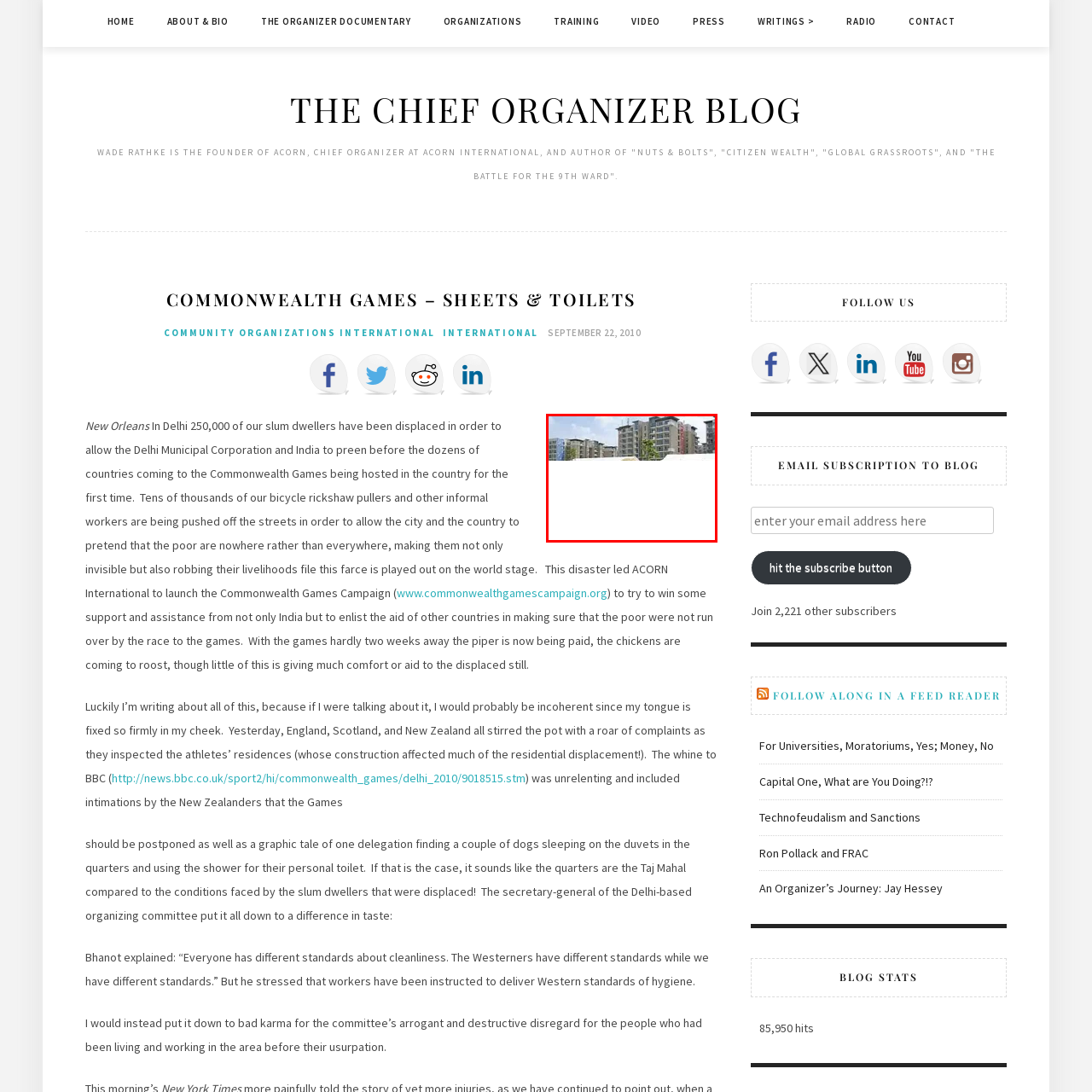Direct your attention to the red-bounded image and answer the question with a single word or phrase:
What issue is raised by the construction of the Athlete Village?

Displacement of local residents